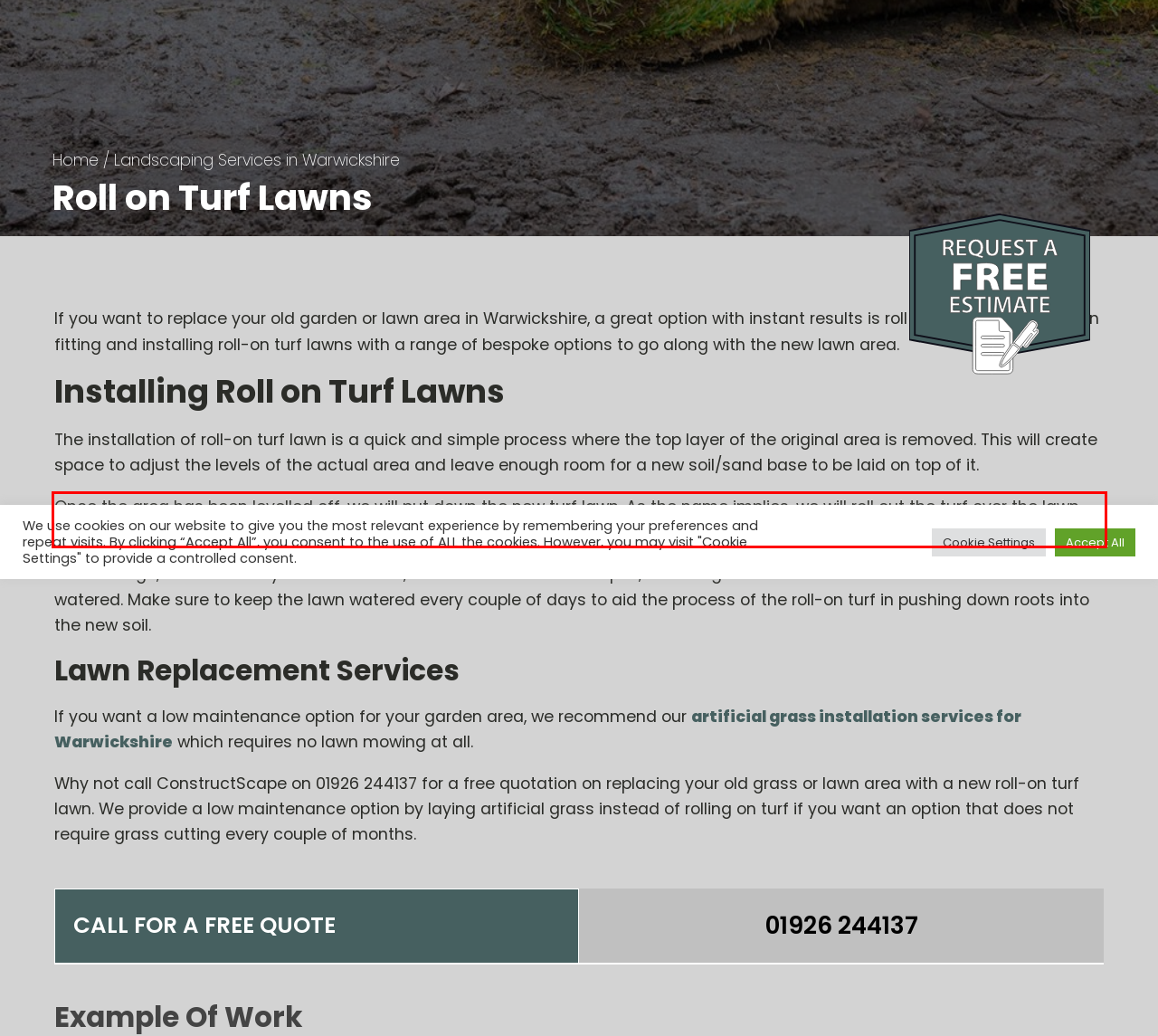Observe the screenshot of the webpage that includes a red rectangle bounding box. Conduct OCR on the content inside this red bounding box and generate the text.

Once the area has been levelled off, we will put down the new turf lawn. As the name implies, we will roll out the turf over the lawn, ensuring each roll connects smoothly with the adjacent roll until the entire area is covered with new grass.